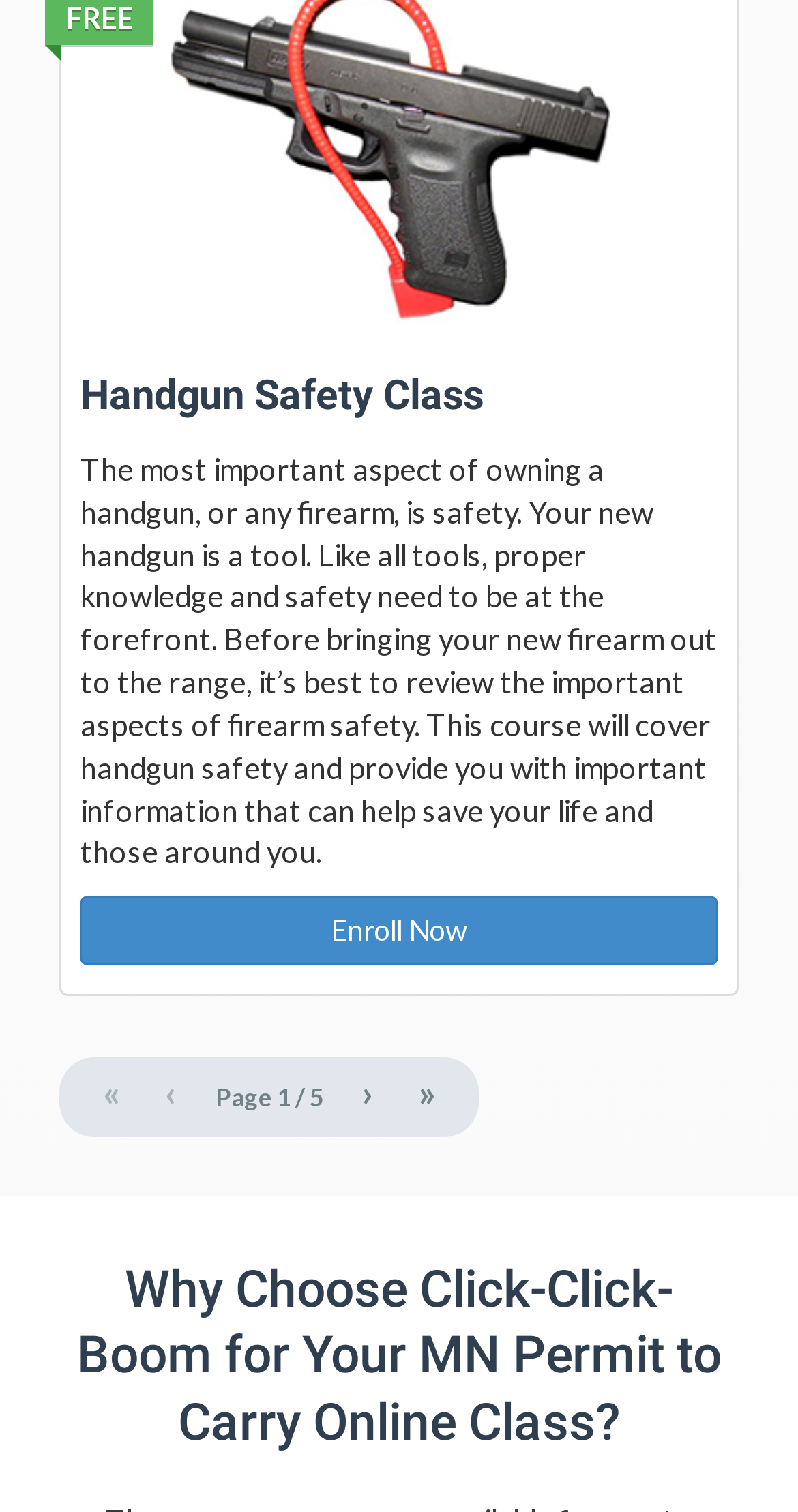Given the description "›", determine the bounding box of the corresponding UI element.

[0.426, 0.708, 0.495, 0.744]